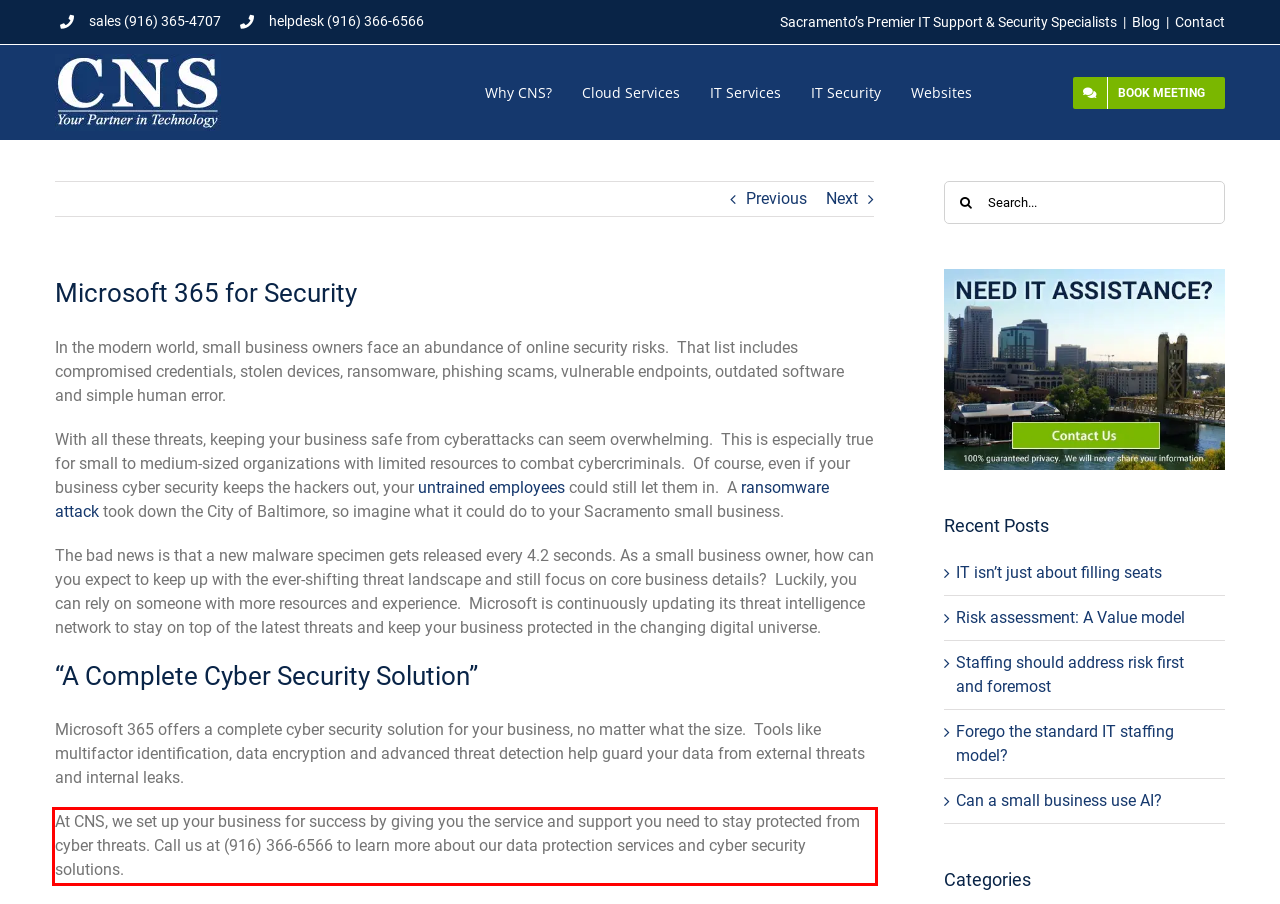You are provided with a screenshot of a webpage that includes a UI element enclosed in a red rectangle. Extract the text content inside this red rectangle.

At CNS, we set up your business for success by giving you the service and support you need to stay protected from cyber threats. Call us at (916) 366-6566 to learn more about our data protection services and cyber security solutions.